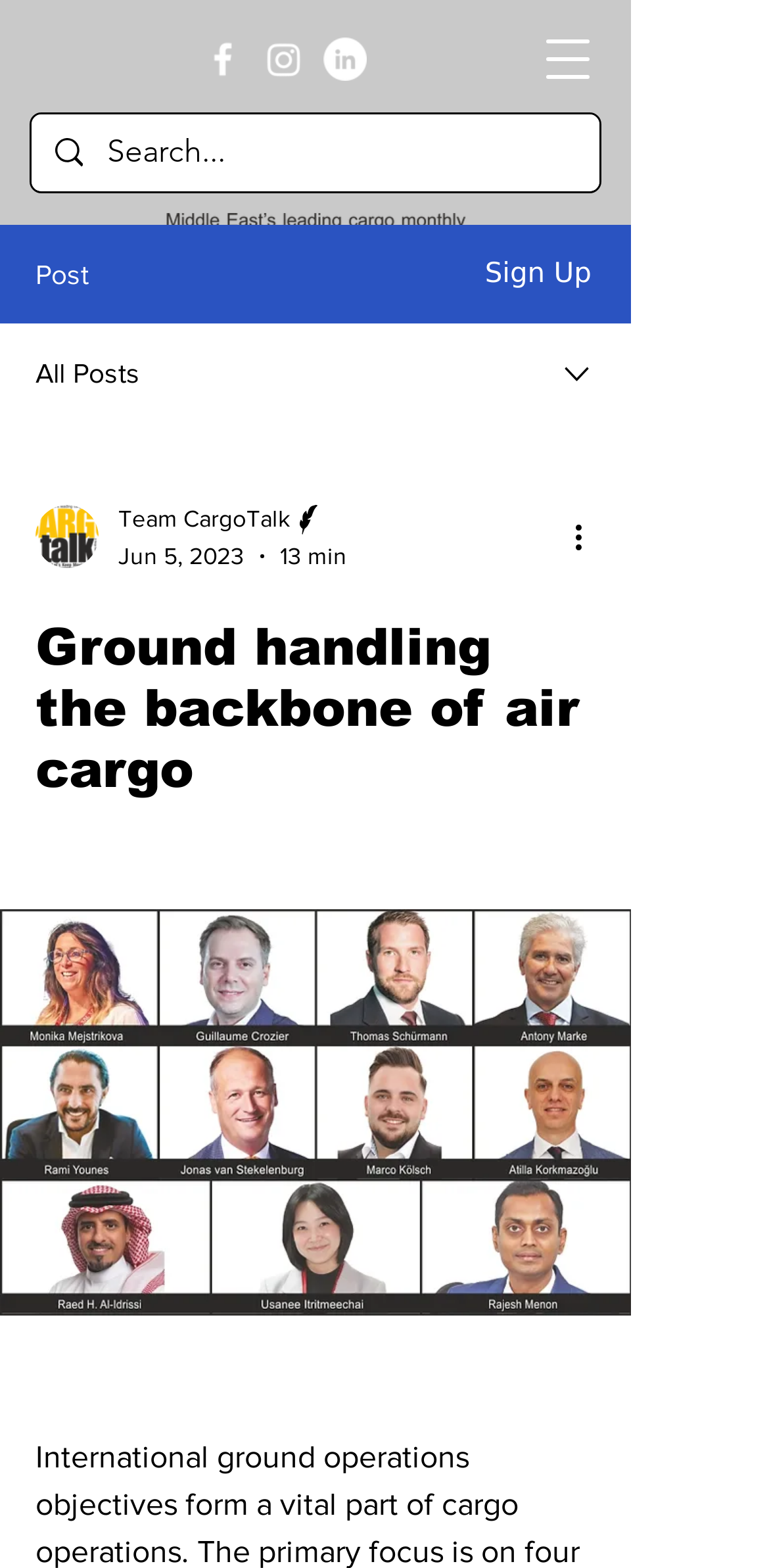Please determine the bounding box coordinates of the clickable area required to carry out the following instruction: "Click on the writer's picture". The coordinates must be four float numbers between 0 and 1, represented as [left, top, right, bottom].

[0.046, 0.322, 0.128, 0.362]